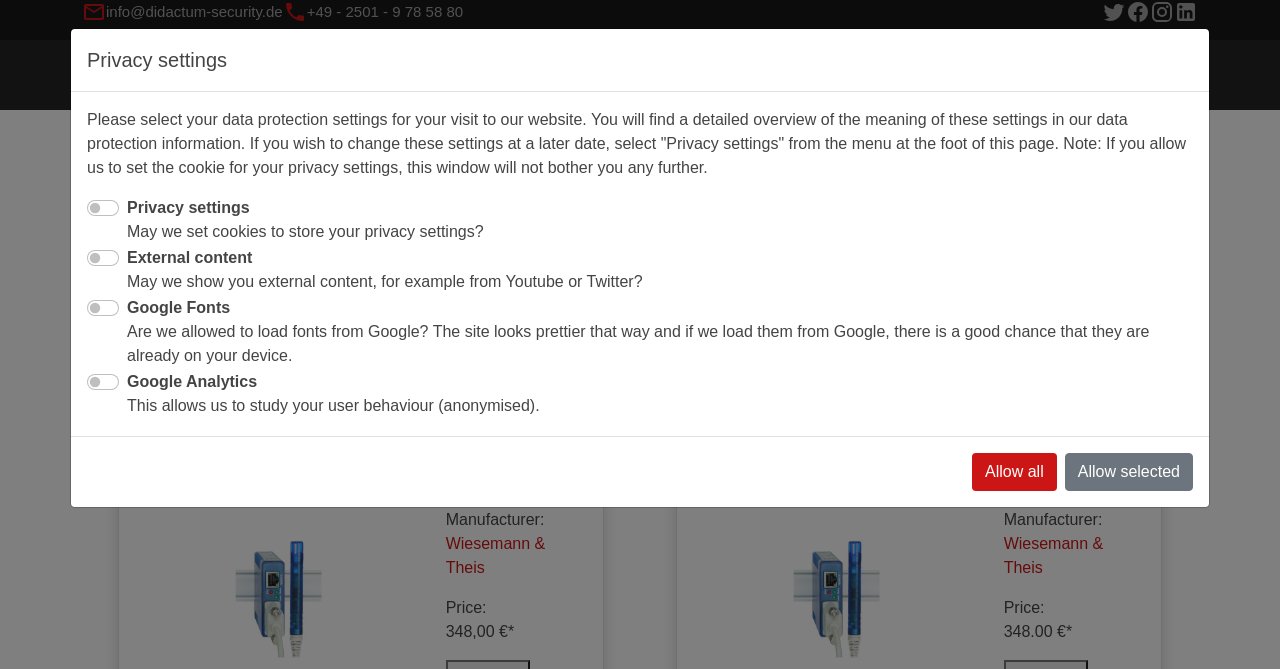Bounding box coordinates must be specified in the format (top-left x, top-left y, bottom-right x, bottom-right y). All values should be floating point numbers between 0 and 1. What are the bounding box coordinates of the UI element described as: Allow all

[0.759, 0.677, 0.826, 0.734]